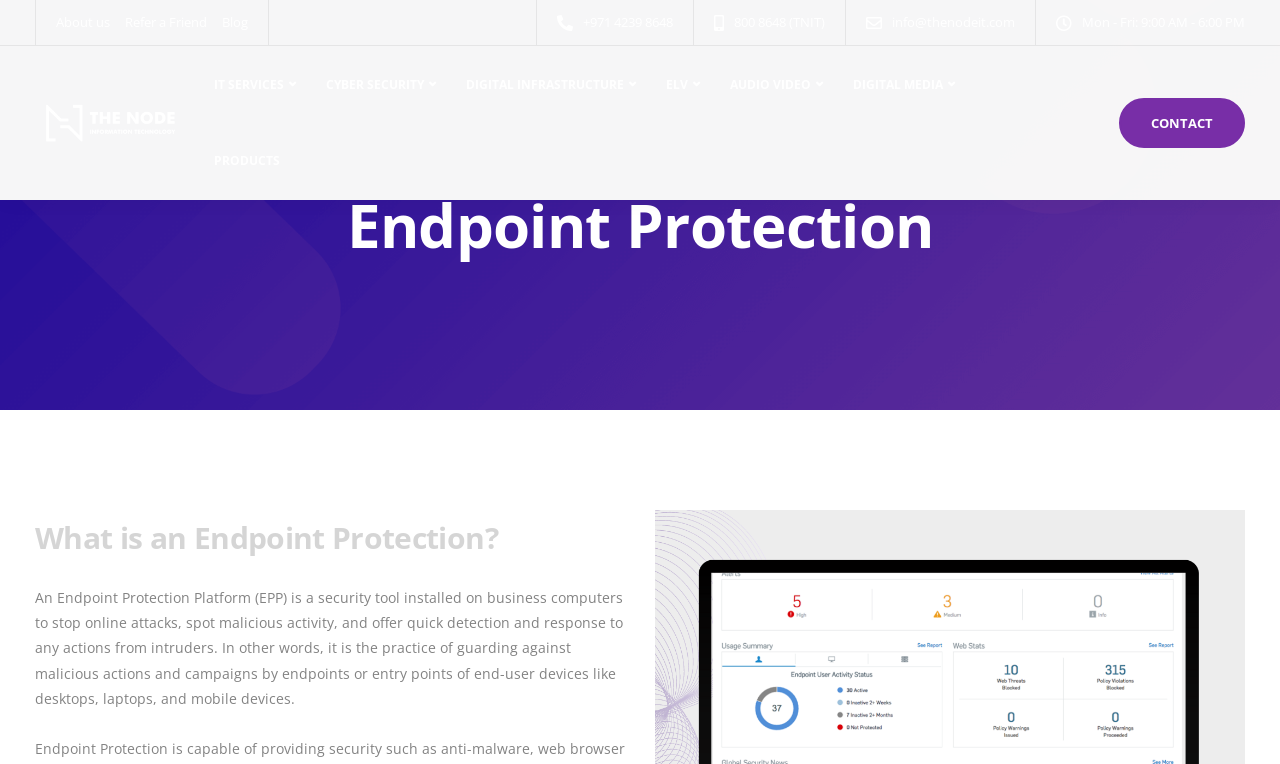Could you find the bounding box coordinates of the clickable area to complete this instruction: "Visit the Blog"?

[0.173, 0.017, 0.194, 0.041]